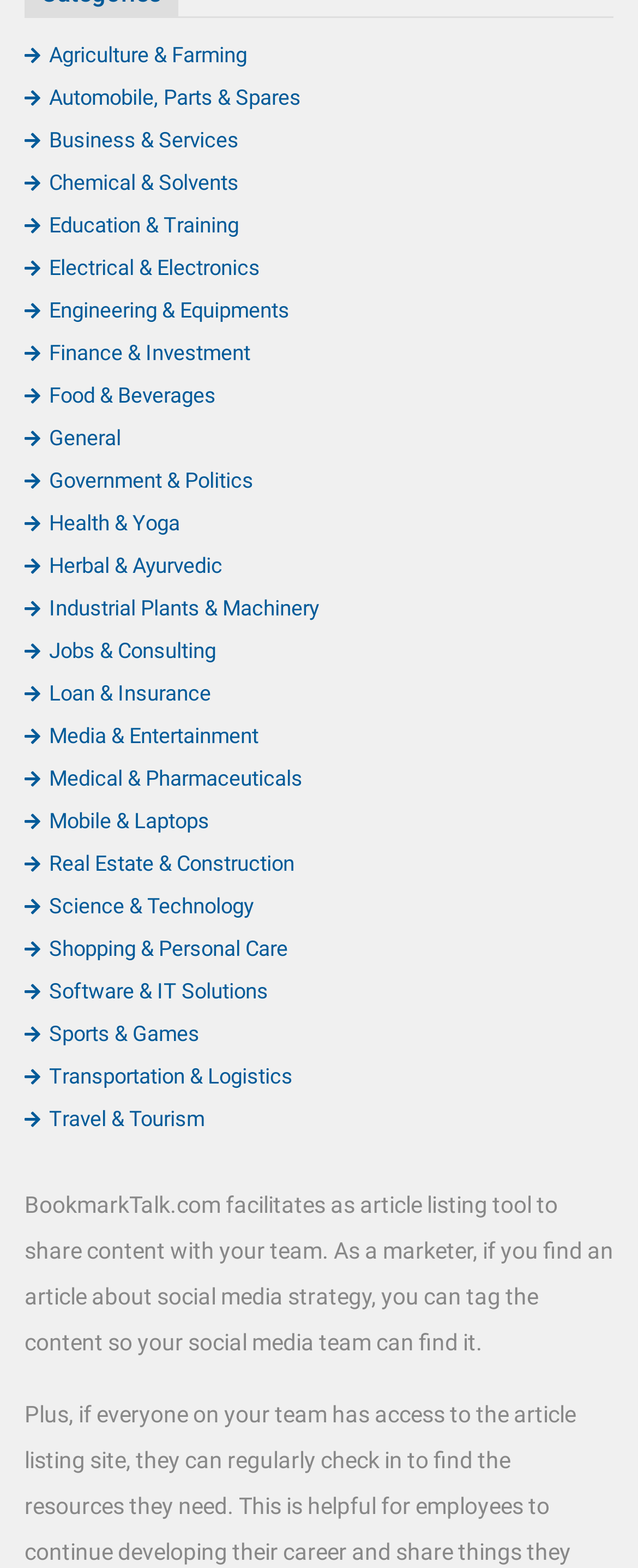Please respond to the question using a single word or phrase:
How many categories are available on the webpage?

25